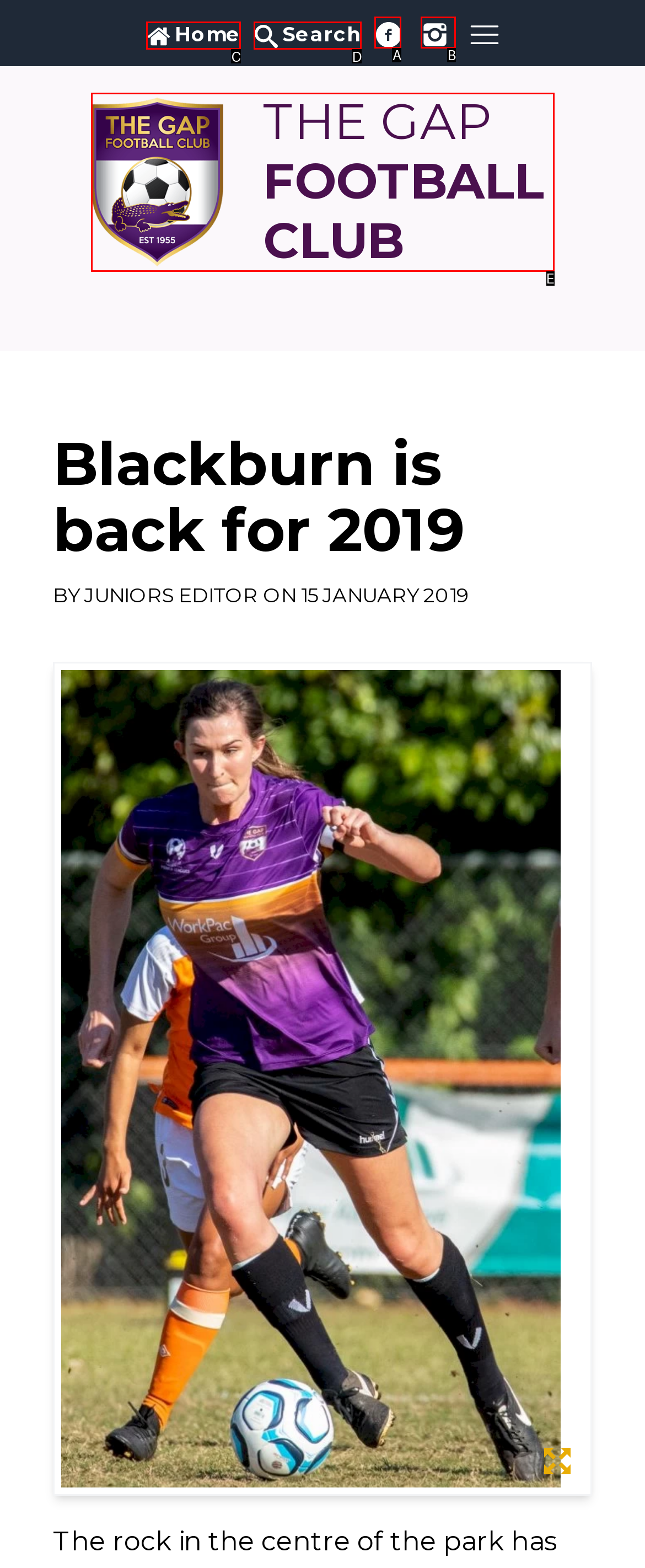Select the correct option based on the description: Search
Answer directly with the option’s letter.

D